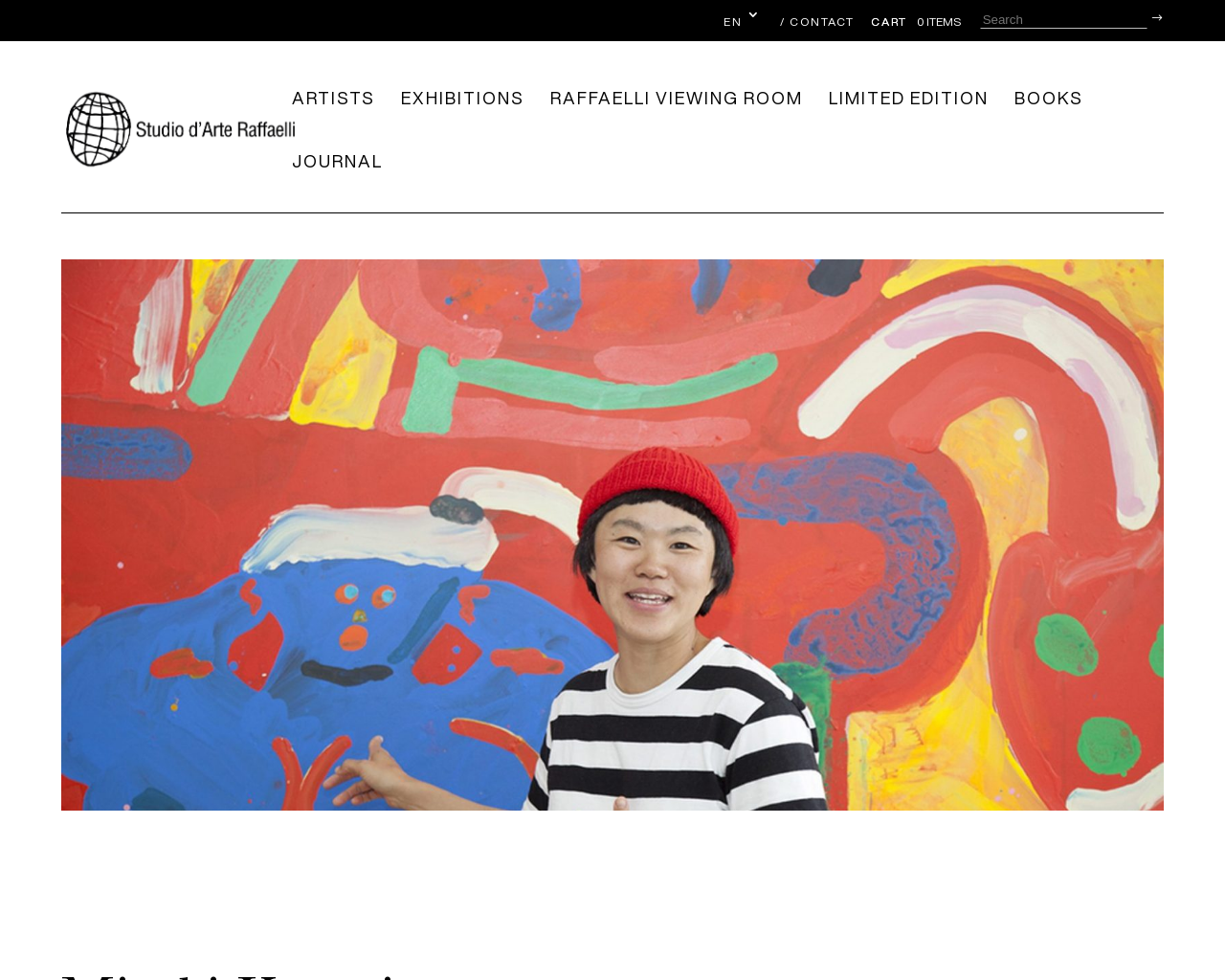Specify the bounding box coordinates of the region I need to click to perform the following instruction: "search for something". The coordinates must be four float numbers in the range of 0 to 1, i.e., [left, top, right, bottom].

[0.784, 0.011, 0.95, 0.029]